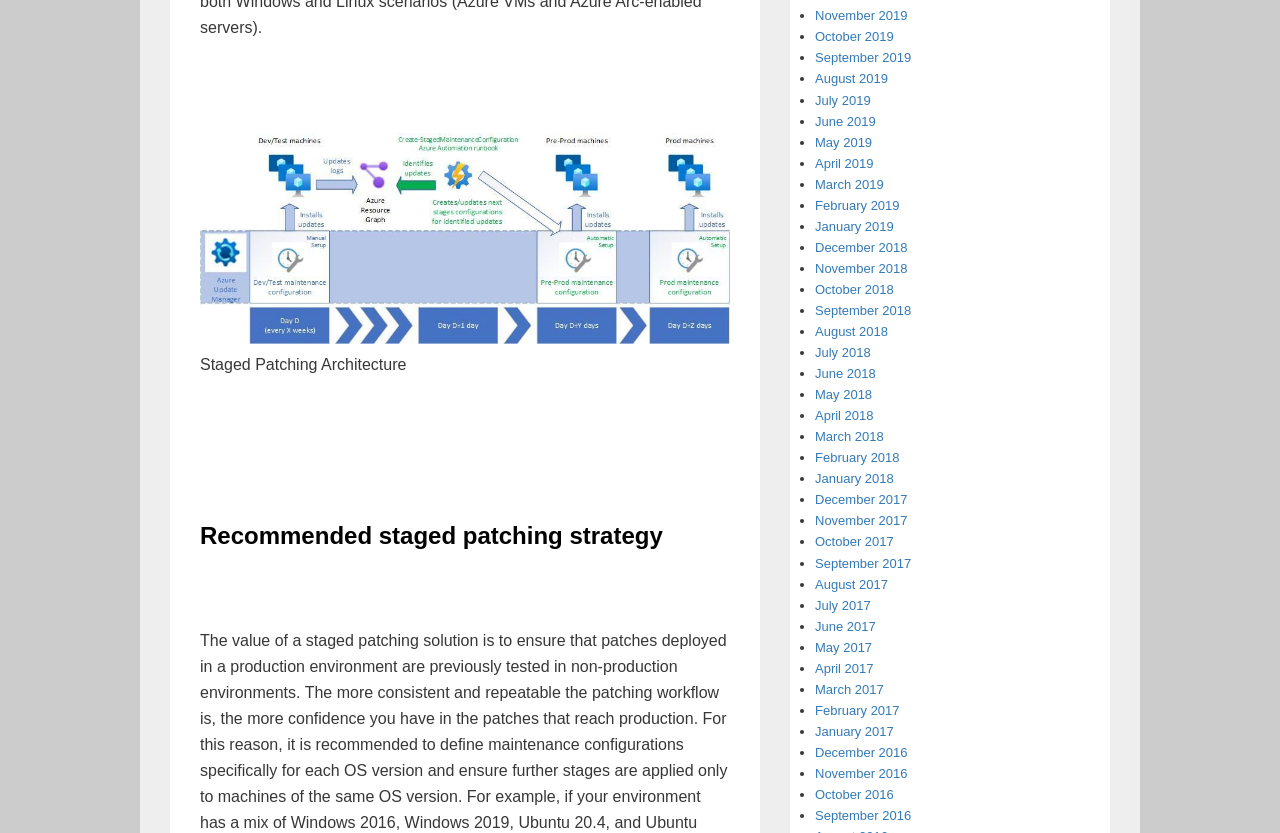What is the purpose of the button 'Staged Patching Architecture'?
Using the screenshot, give a one-word or short phrase answer.

Unknown